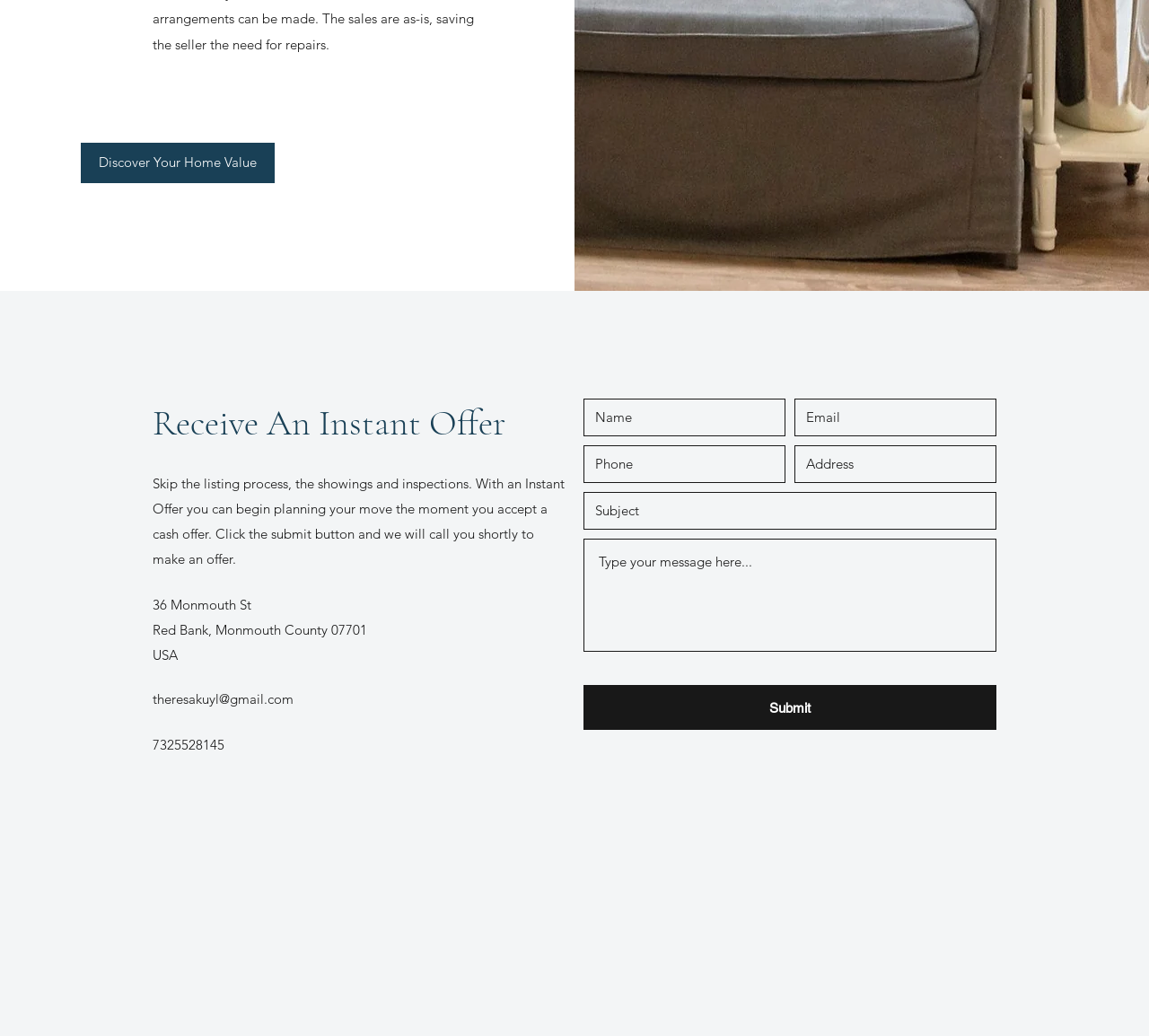Please provide a one-word or short phrase answer to the question:
What is the address mentioned on the webpage?

36 Monmouth St, Red Bank, Monmouth County 07701, USA